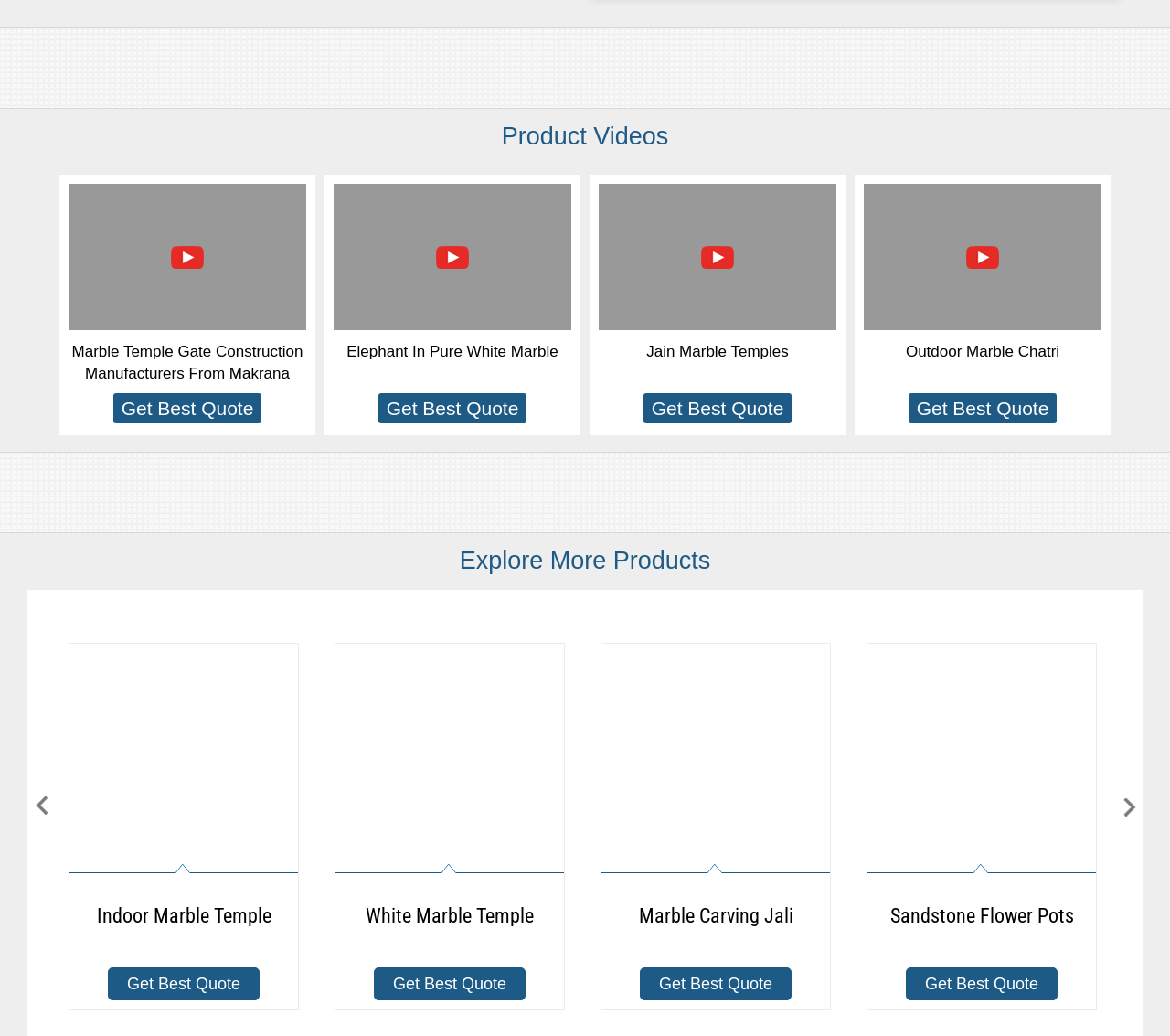Identify the bounding box coordinates for the UI element described as: "Outdoor Marble Chatri". The coordinates should be provided as four floats between 0 and 1: [left, top, right, bottom].

[0.738, 0.329, 0.941, 0.39]